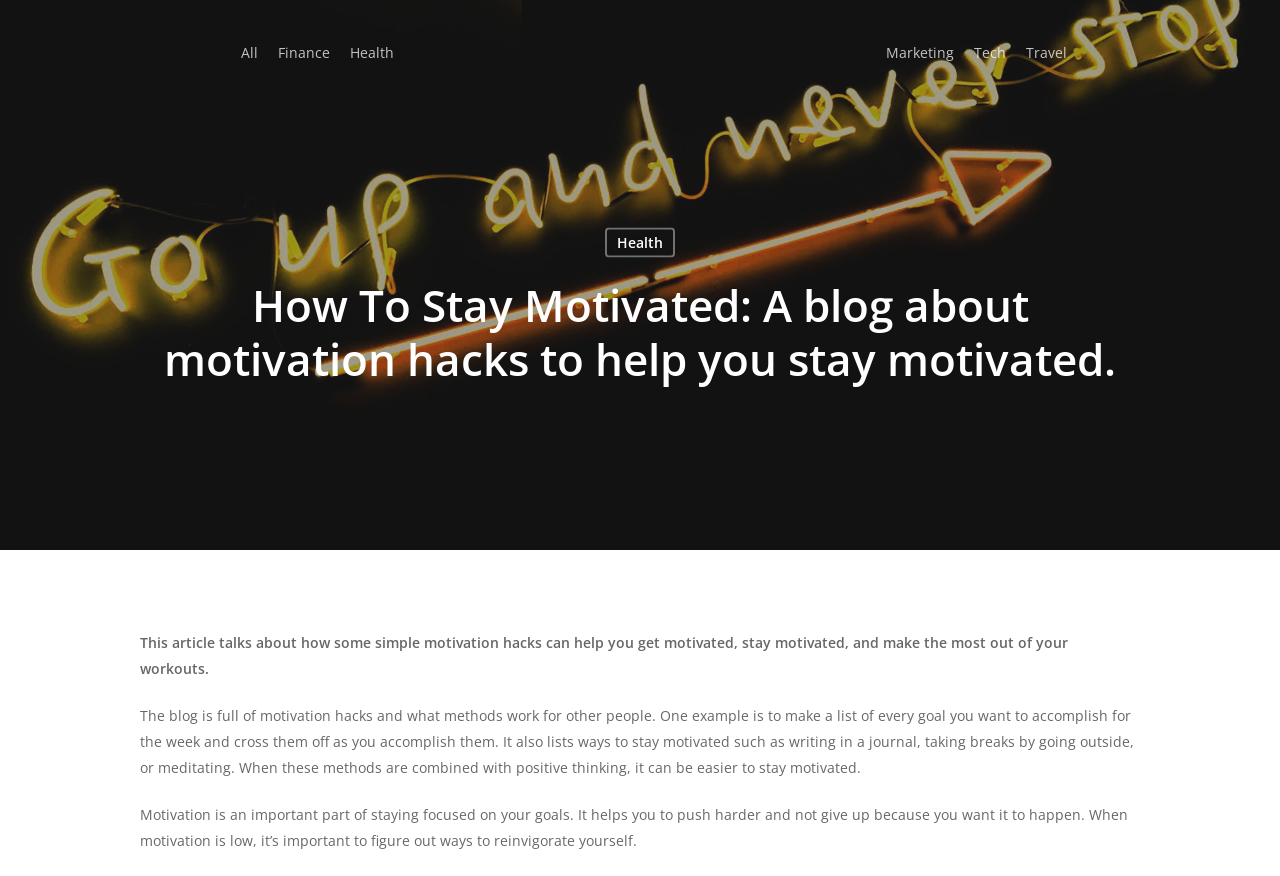Select the bounding box coordinates of the element I need to click to carry out the following instruction: "go to All category".

[0.188, 0.049, 0.201, 0.072]